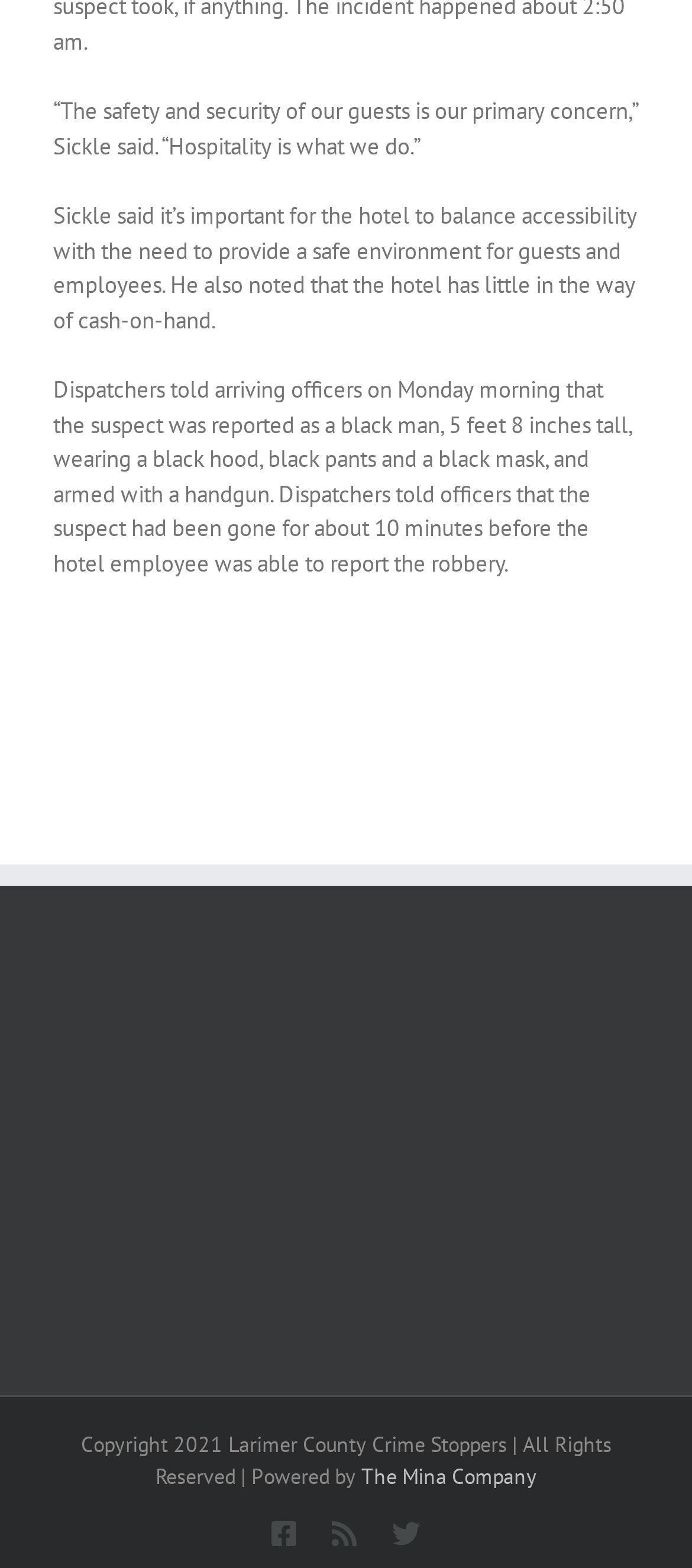From the element description: "Rss", extract the bounding box coordinates of the UI element. The coordinates should be expressed as four float numbers between 0 and 1, in the order [left, top, right, bottom].

[0.479, 0.969, 0.515, 0.988]